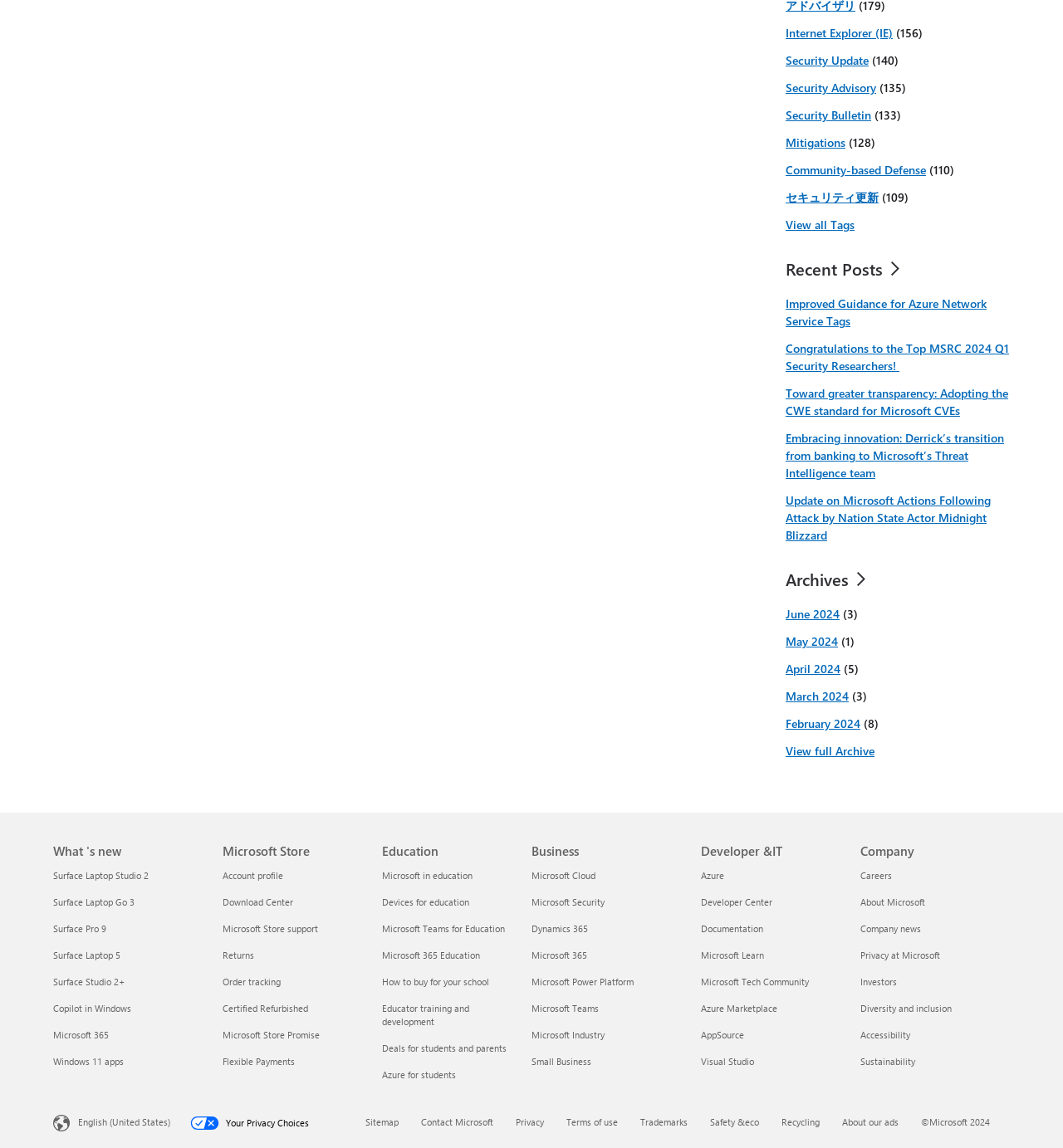Locate the UI element that matches the description Recent Posts in the webpage screenshot. Return the bounding box coordinates in the format (top-left x, top-left y, bottom-right x, bottom-right y), with values ranging from 0 to 1.

[0.739, 0.225, 0.851, 0.244]